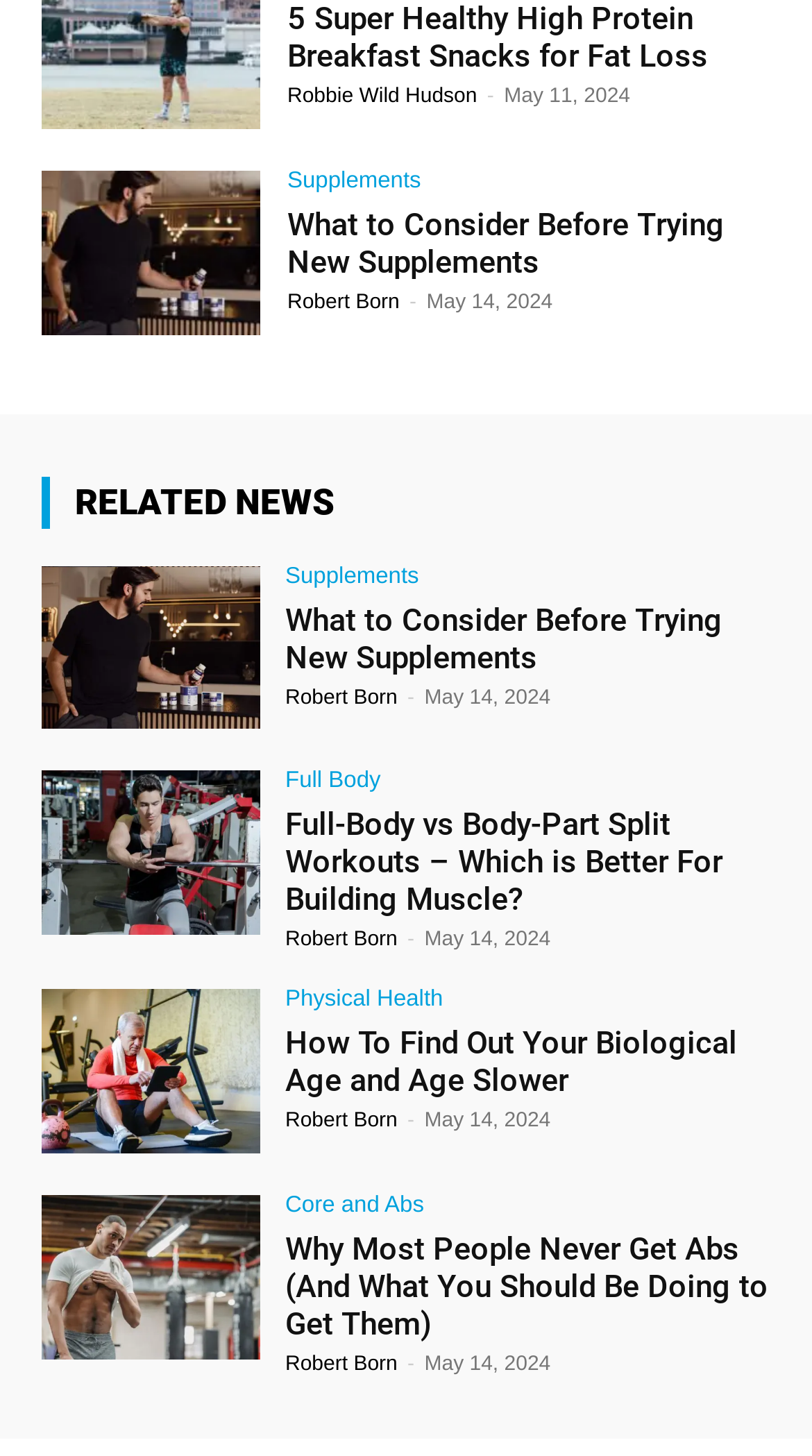Identify the bounding box coordinates of the area you need to click to perform the following instruction: "Visit the Shop".

None